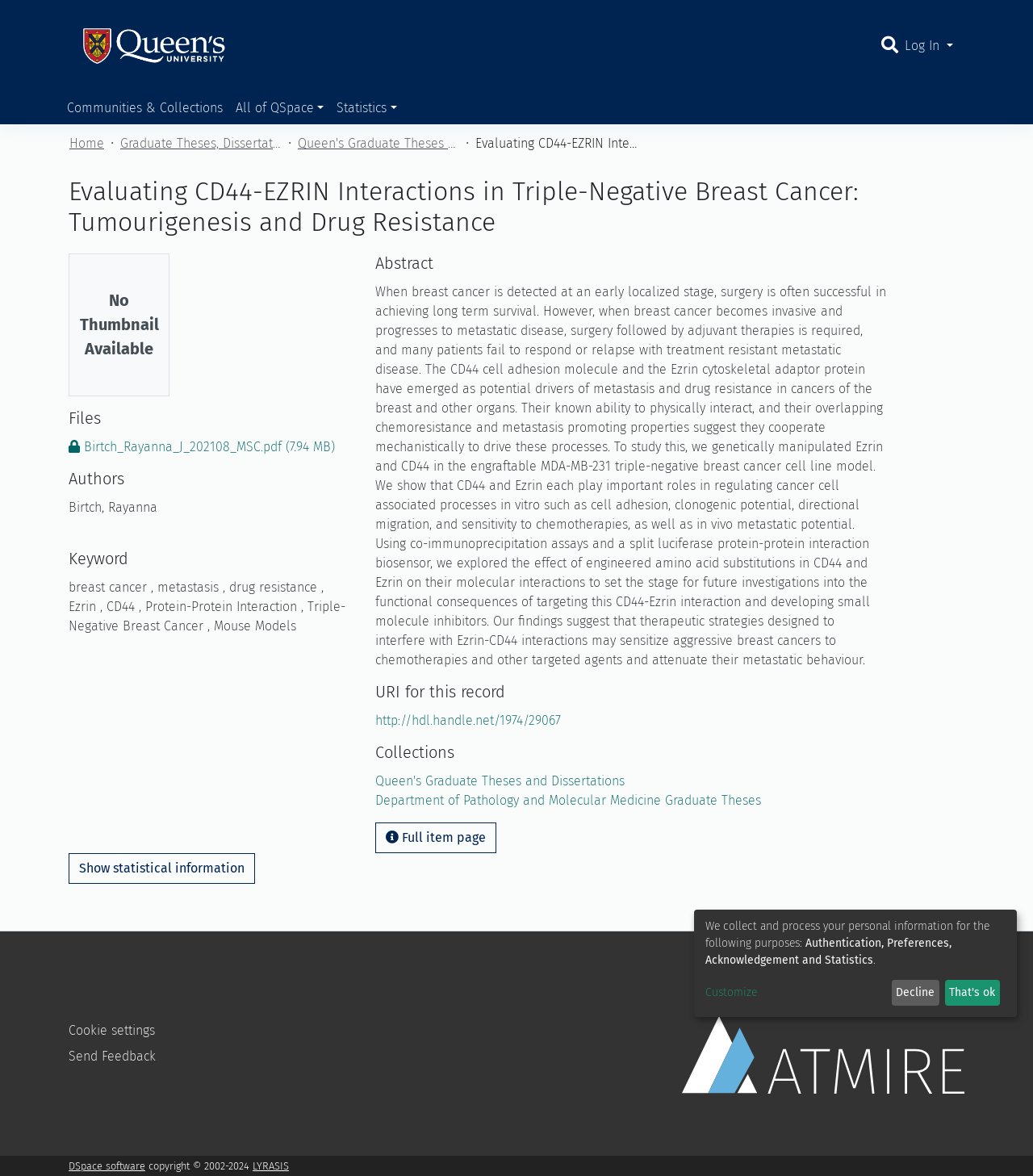Bounding box coordinates are specified in the format (top-left x, top-left y, bottom-right x, bottom-right y). All values are floating point numbers bounded between 0 and 1. Please provide the bounding box coordinate of the region this sentence describes: Queen's Graduate Theses and Dissertations

[0.363, 0.657, 0.605, 0.671]